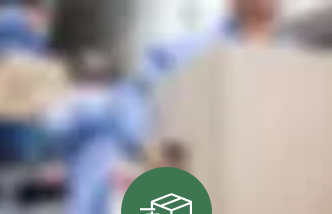What is the icon at the bottom of the image?
Using the image as a reference, give an elaborate response to the question.

The icon at the bottom of the image is a package, which symbolizes the core service of express courier operations, emphasizing the company's focus on efficient and reliable delivery of critical items.